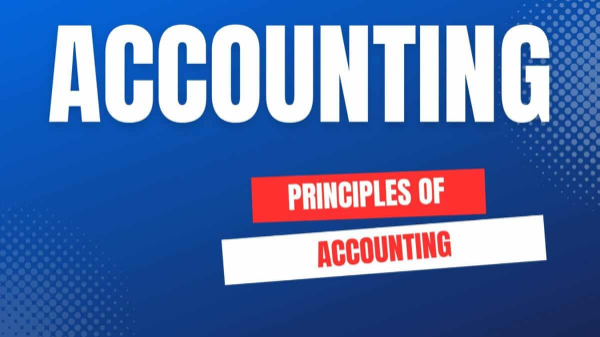Generate a detailed explanation of the scene depicted in the image.

This image prominently features the word "ACCOUNTING" in large, bold, white letters against a vibrant blue background. Below it, the phrase "PRINCIPLES OF" is highlighted in a striking red box, emphasizing its significance. The design is modern and eye-catching, utilizing a gradient and dotted texture to create visual interest. The overall layout conveys a clear focus on foundational concepts in accounting, suitable for educational materials or study guides aimed at students and individuals seeking to understand financial principles. This graphic encapsulates the essence of a learning resource that delves into the core principles of accounting.